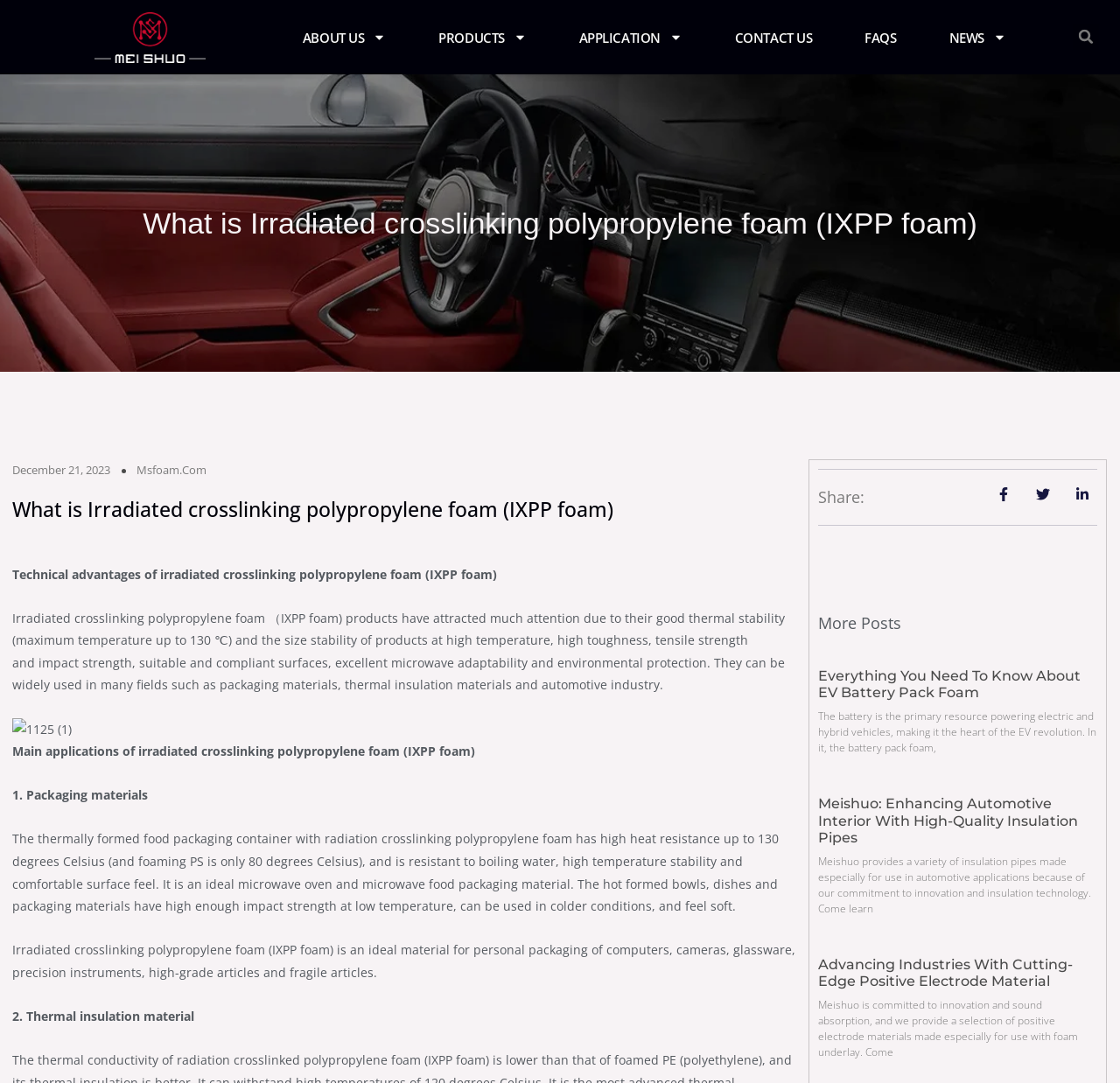Please find the bounding box coordinates of the element that must be clicked to perform the given instruction: "Click the ABOUT US menu". The coordinates should be four float numbers from 0 to 1, i.e., [left, top, right, bottom].

[0.262, 0.021, 0.353, 0.047]